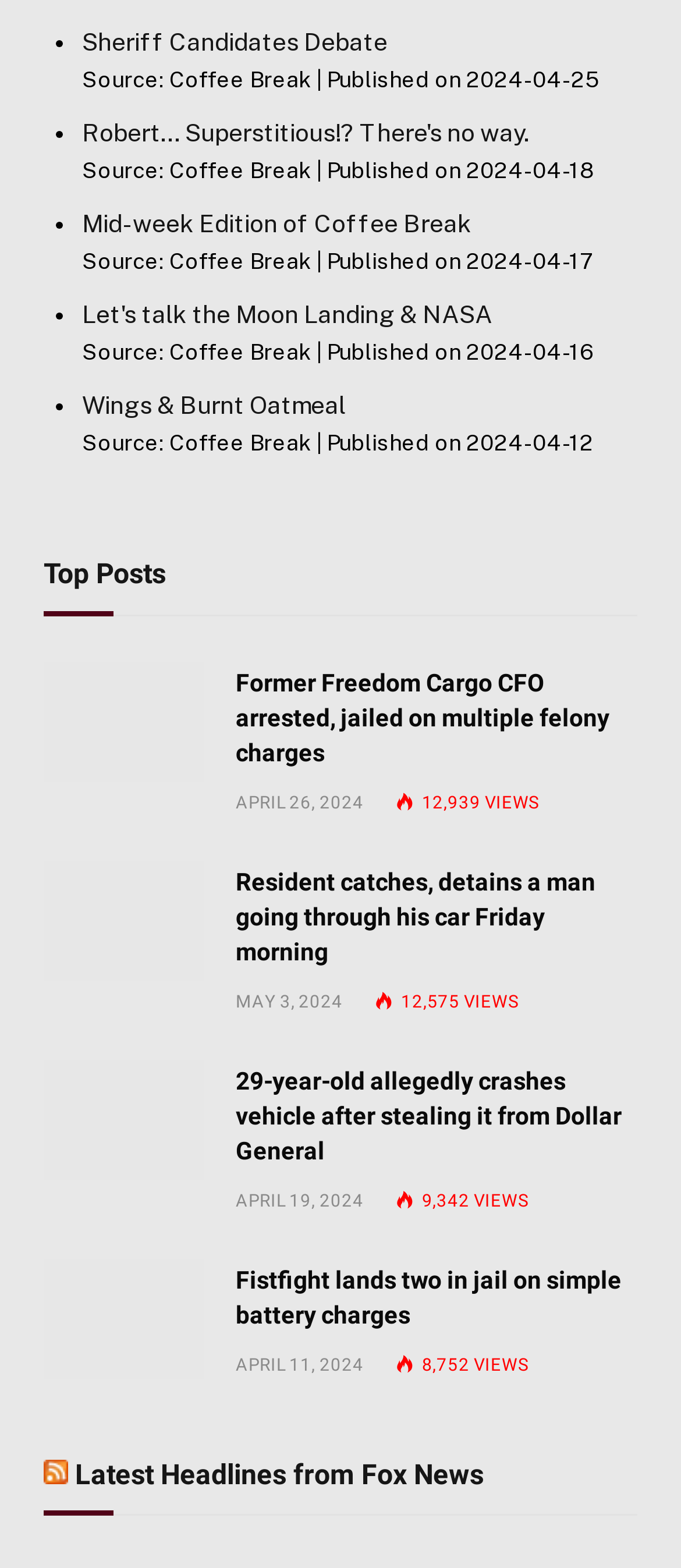By analyzing the image, answer the following question with a detailed response: What is the title of the RSS feed section?

I found the heading element at the bottom of the page and extracted the title of the RSS feed section from it.